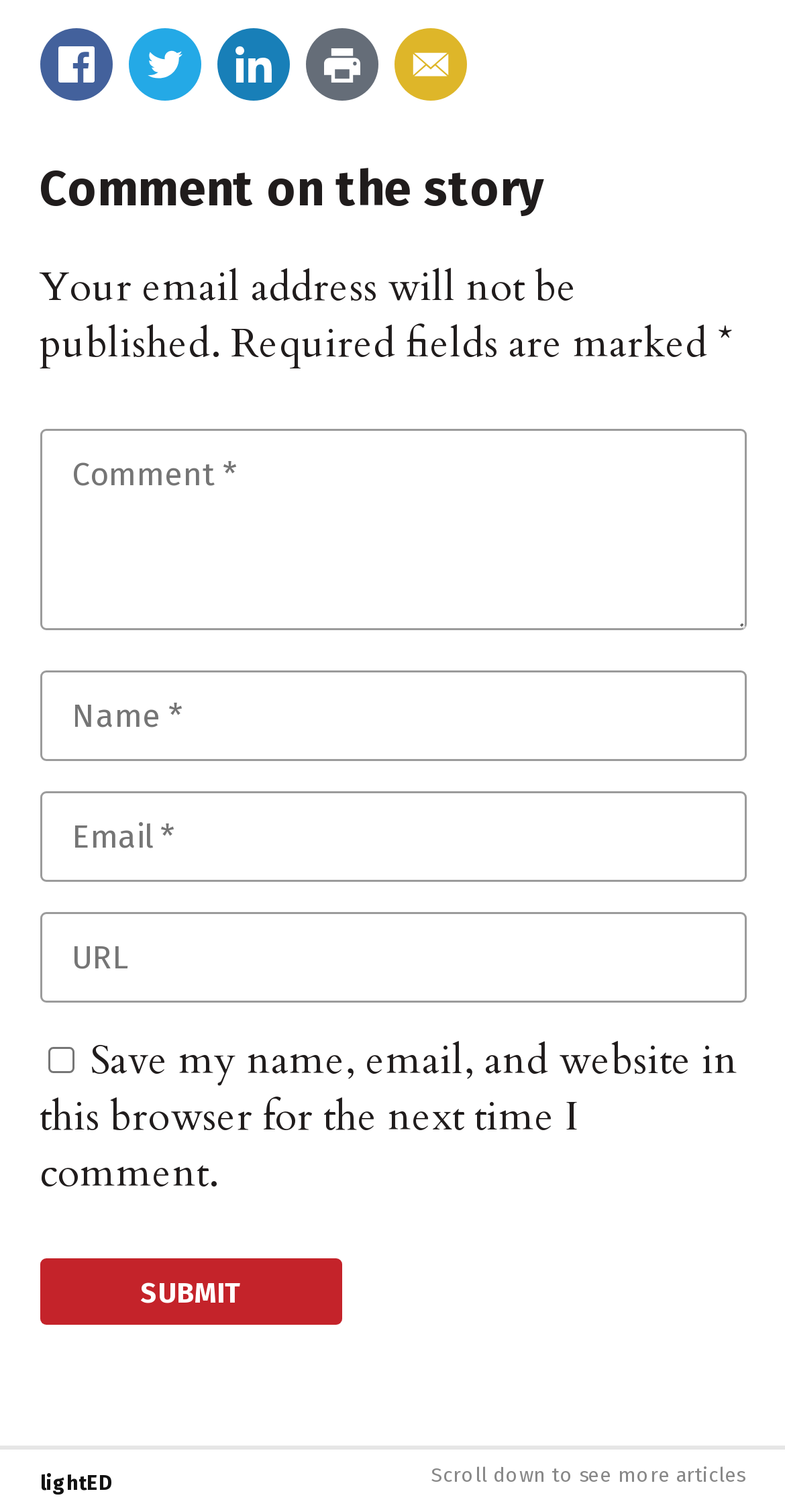What is the purpose of the checkbox?
Deliver a detailed and extensive answer to the question.

The checkbox is labeled 'Save my name, email, and website in this browser for the next time I comment.' This suggests that its purpose is to allow users to save their comment information for future use.